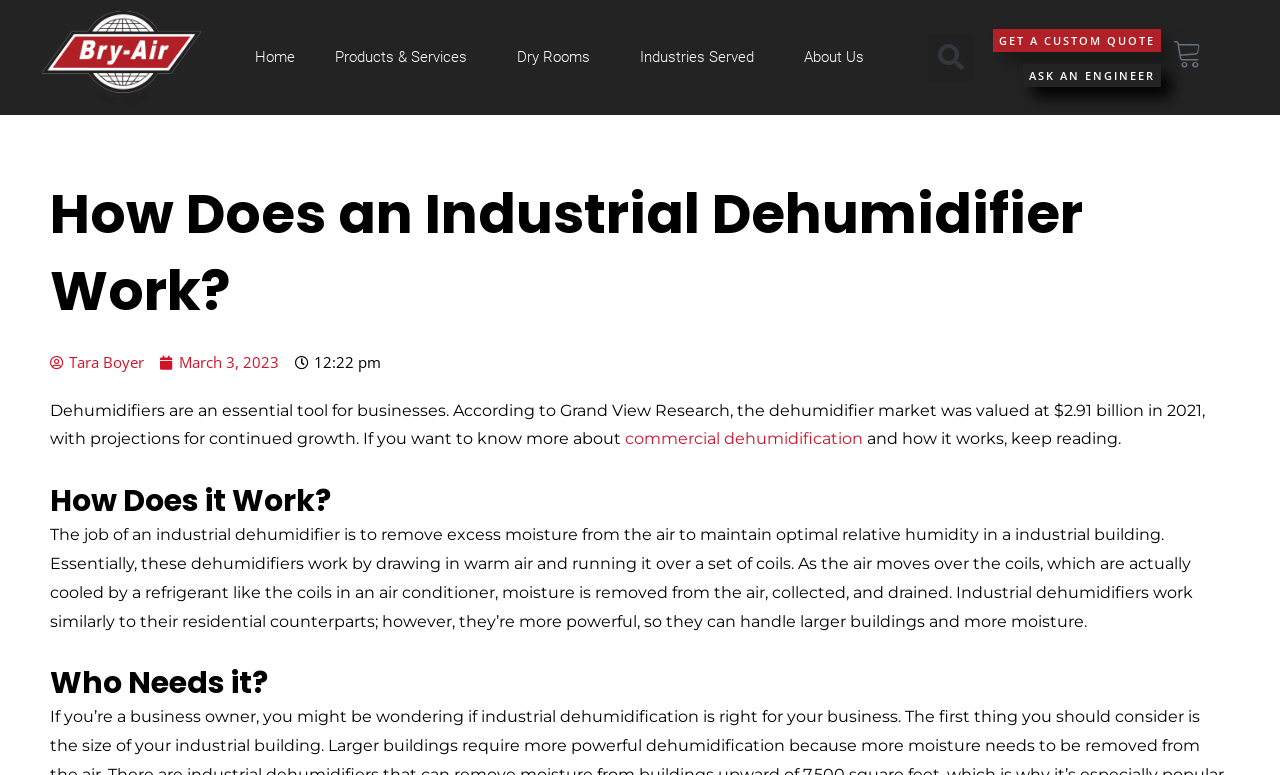Determine the bounding box coordinates for the clickable element to execute this instruction: "Ask an engineer". Provide the coordinates as four float numbers between 0 and 1, i.e., [left, top, right, bottom].

[0.799, 0.082, 0.907, 0.112]